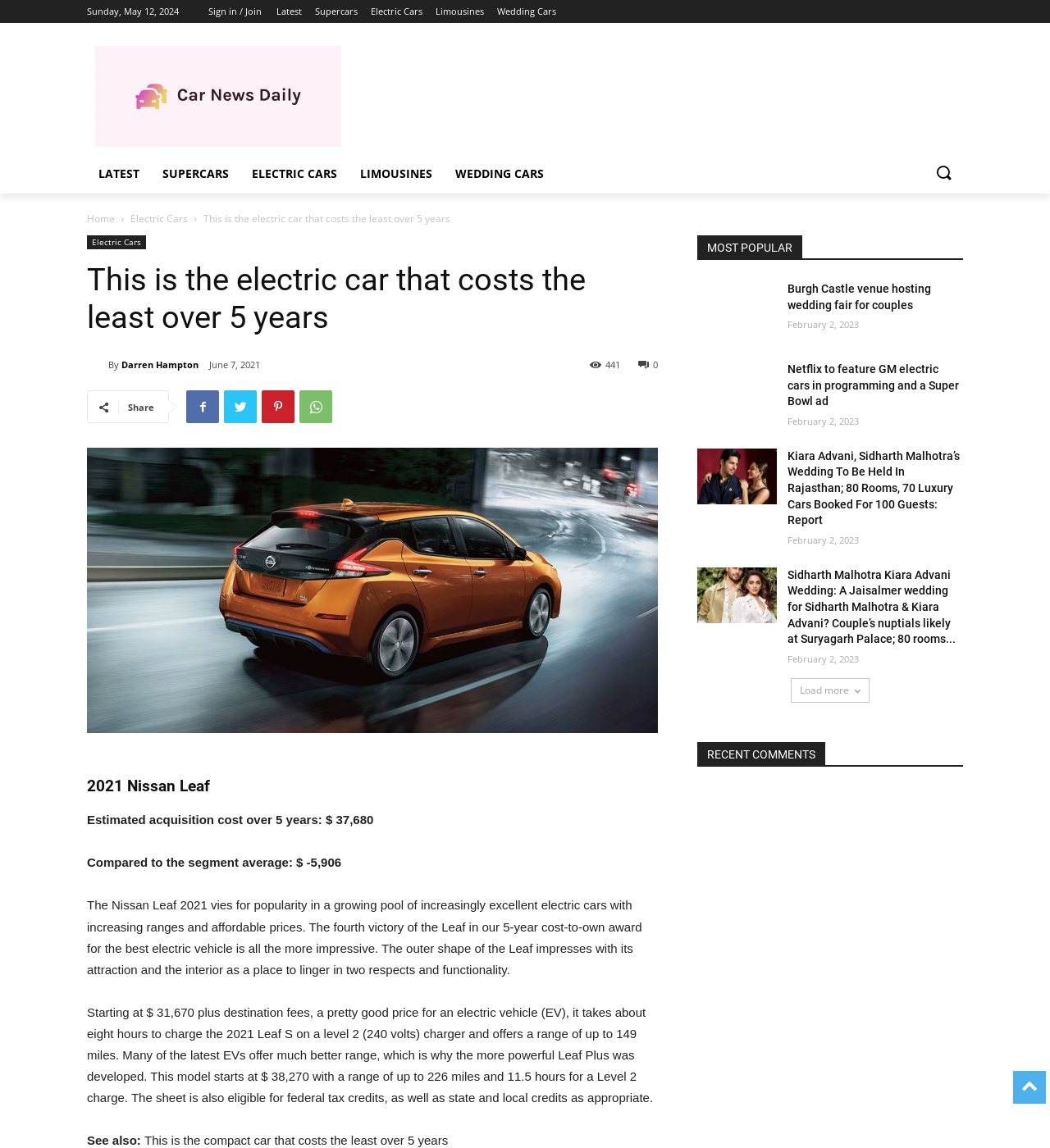Can you identify and provide the main heading of the webpage?

This is the electric car that costs the least over 5 years